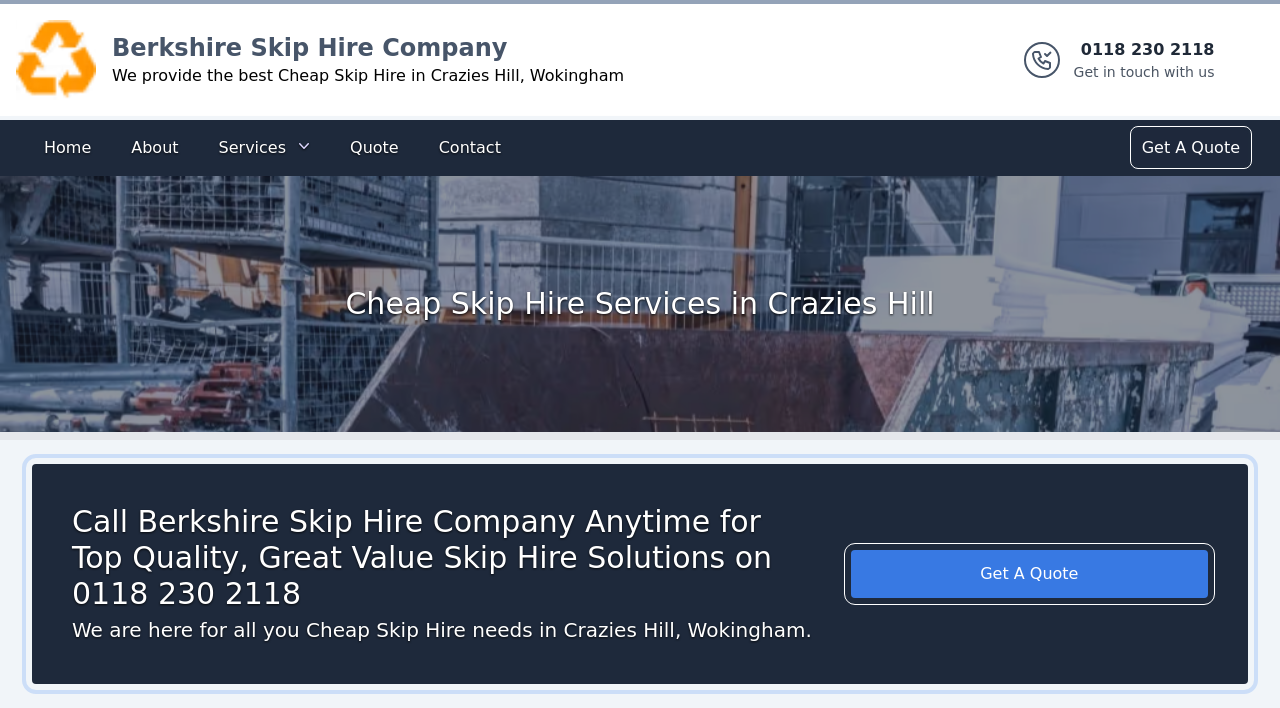Provide a thorough description of this webpage.

The webpage is about Berkshire Skip Hire Company, which provides cheap skip hire services in Crazies Hill, Wokingham. At the top of the page, there is a banner with the company's logo and name, along with a brief description of their services. To the right of the logo, there is a small image and a phone number, 0118 230 2118, with a call-to-action to get in touch with the company.

Below the banner, there are four navigation links: Home, About, Quote, and Contact, which are aligned horizontally. The main content of the page starts with a heading that reads "Cheap Skip Hire Services in Crazies Hill", followed by a subheading that encourages visitors to call the company for top-quality skip hire solutions.

Further down the page, there is a paragraph of text that reiterates the company's services and availability in Crazies Hill, Wokingham. On the right side of this text, there is a prominent call-to-action button that says "Get A Quote". Overall, the webpage is focused on promoting the company's services and encouraging visitors to take action.